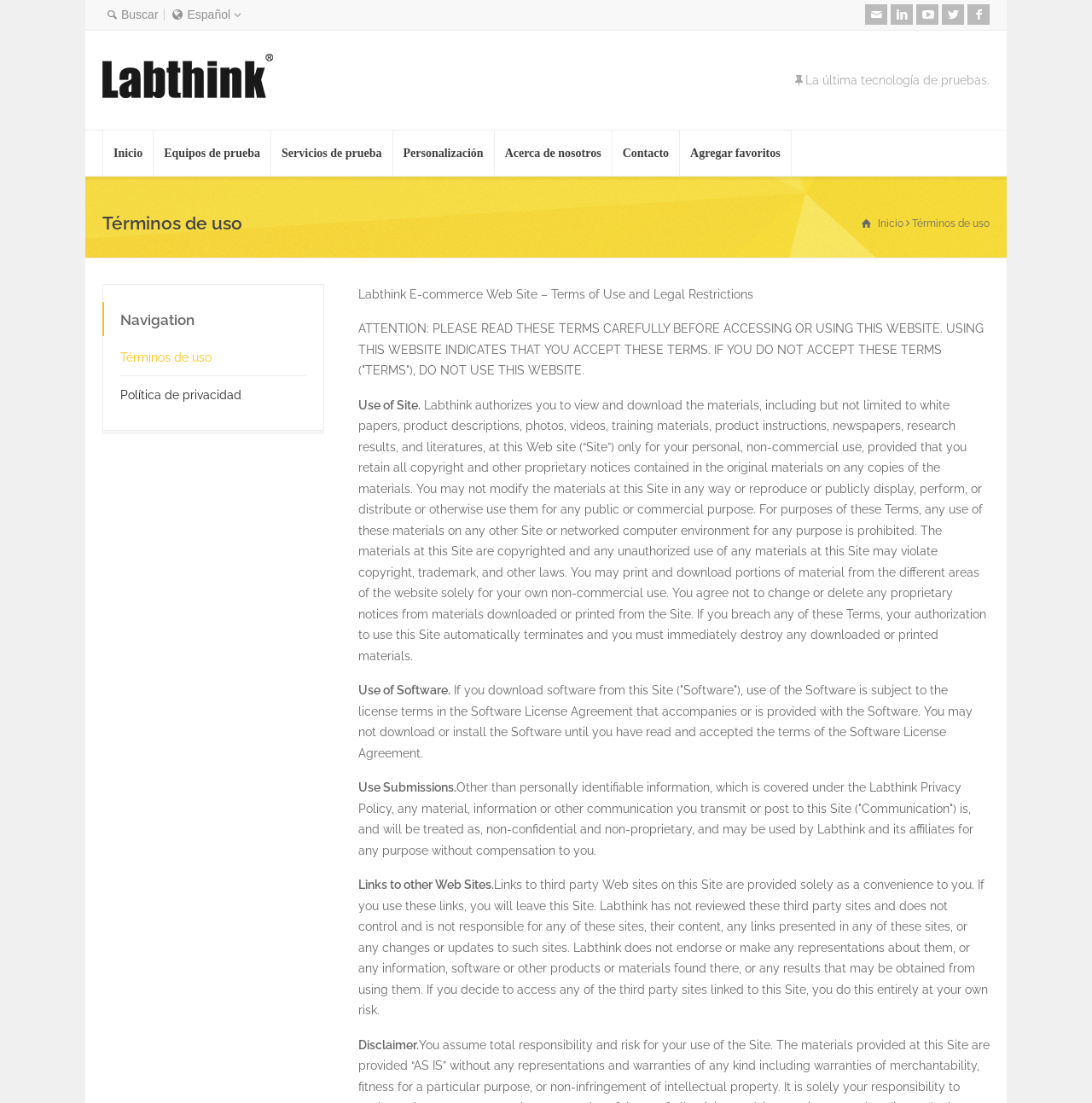Locate the bounding box coordinates of the element I should click to achieve the following instruction: "View terms of use".

[0.094, 0.194, 0.541, 0.21]